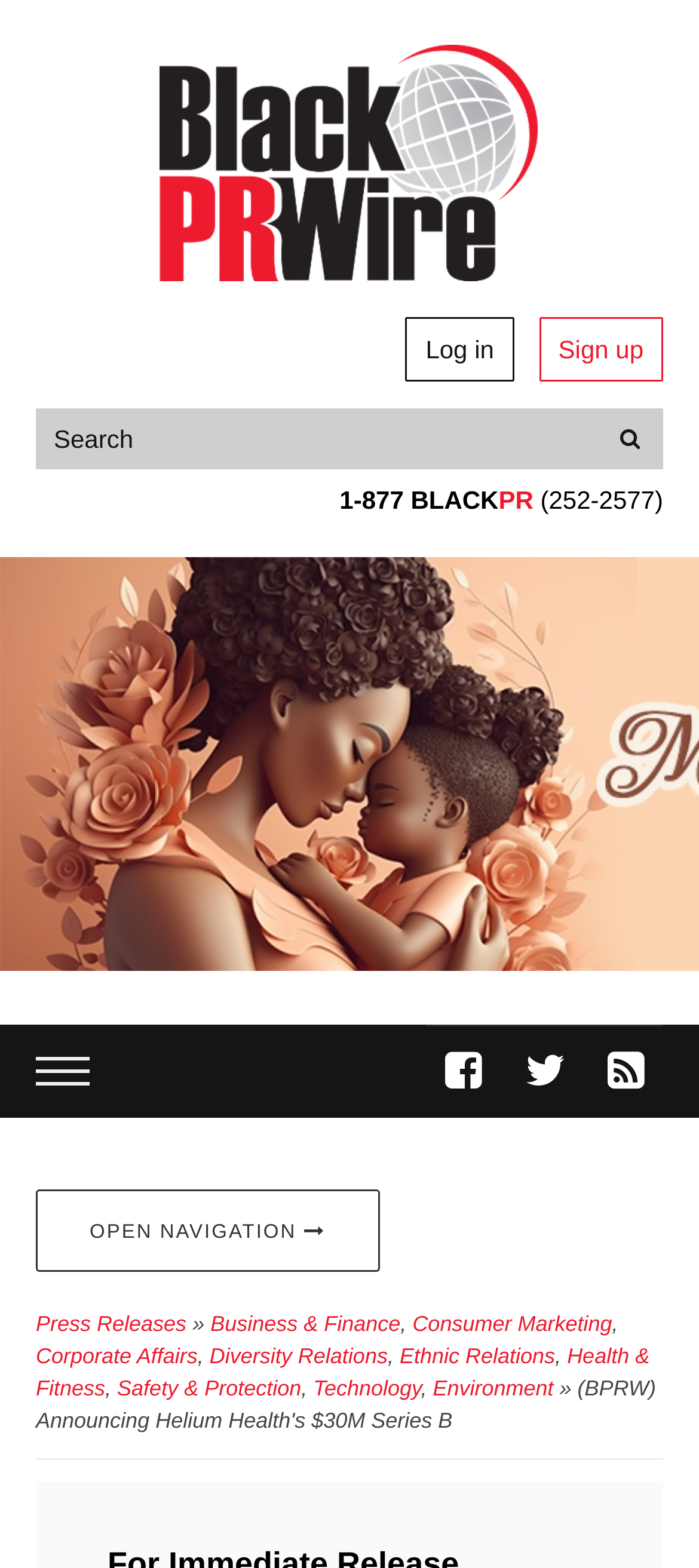Determine the bounding box coordinates of the clickable element to achieve the following action: 'visit ABOUT US'. Provide the coordinates as four float values between 0 and 1, formatted as [left, top, right, bottom].

None